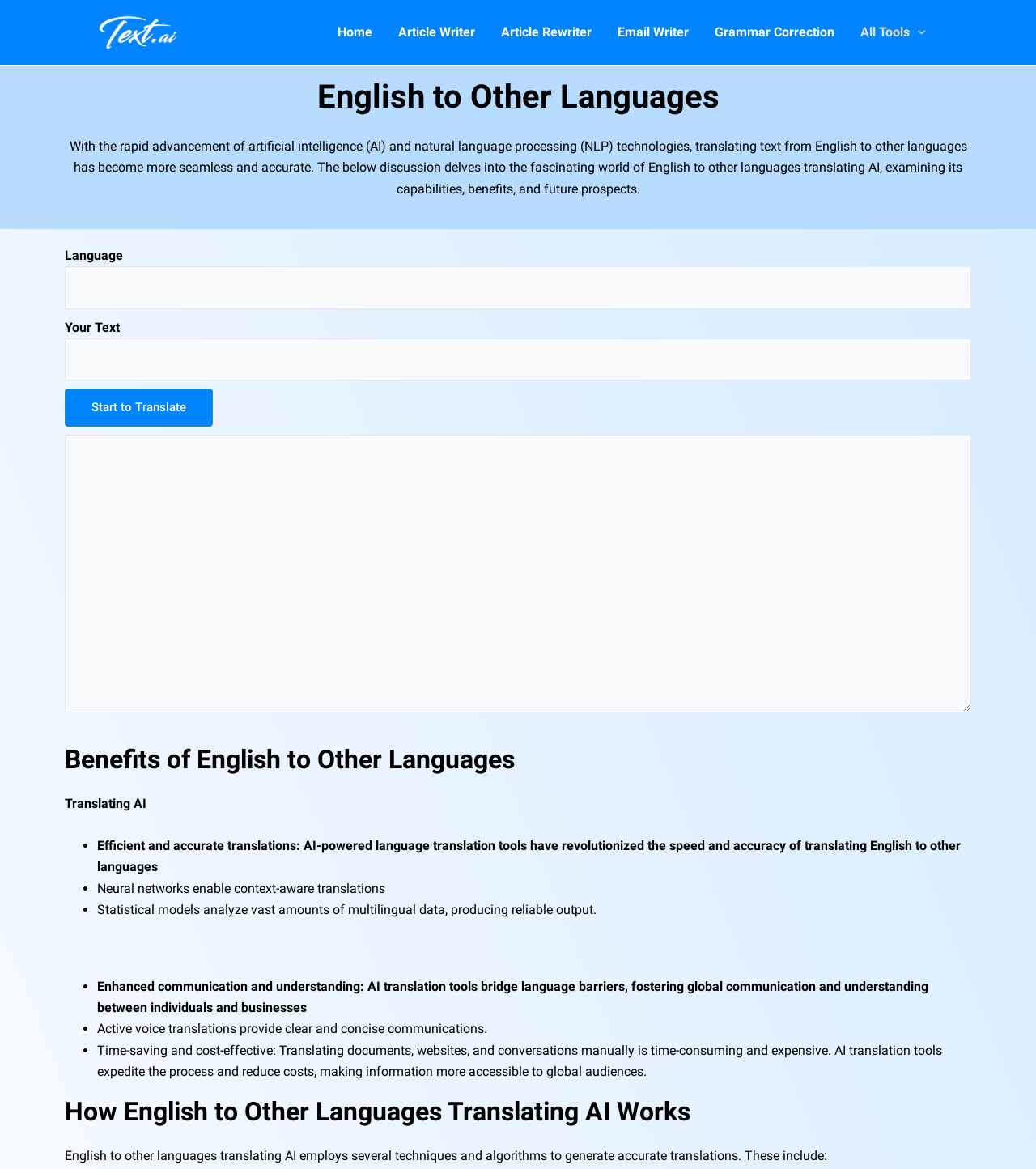Identify the title of the webpage and provide its text content.

English to Other Languages